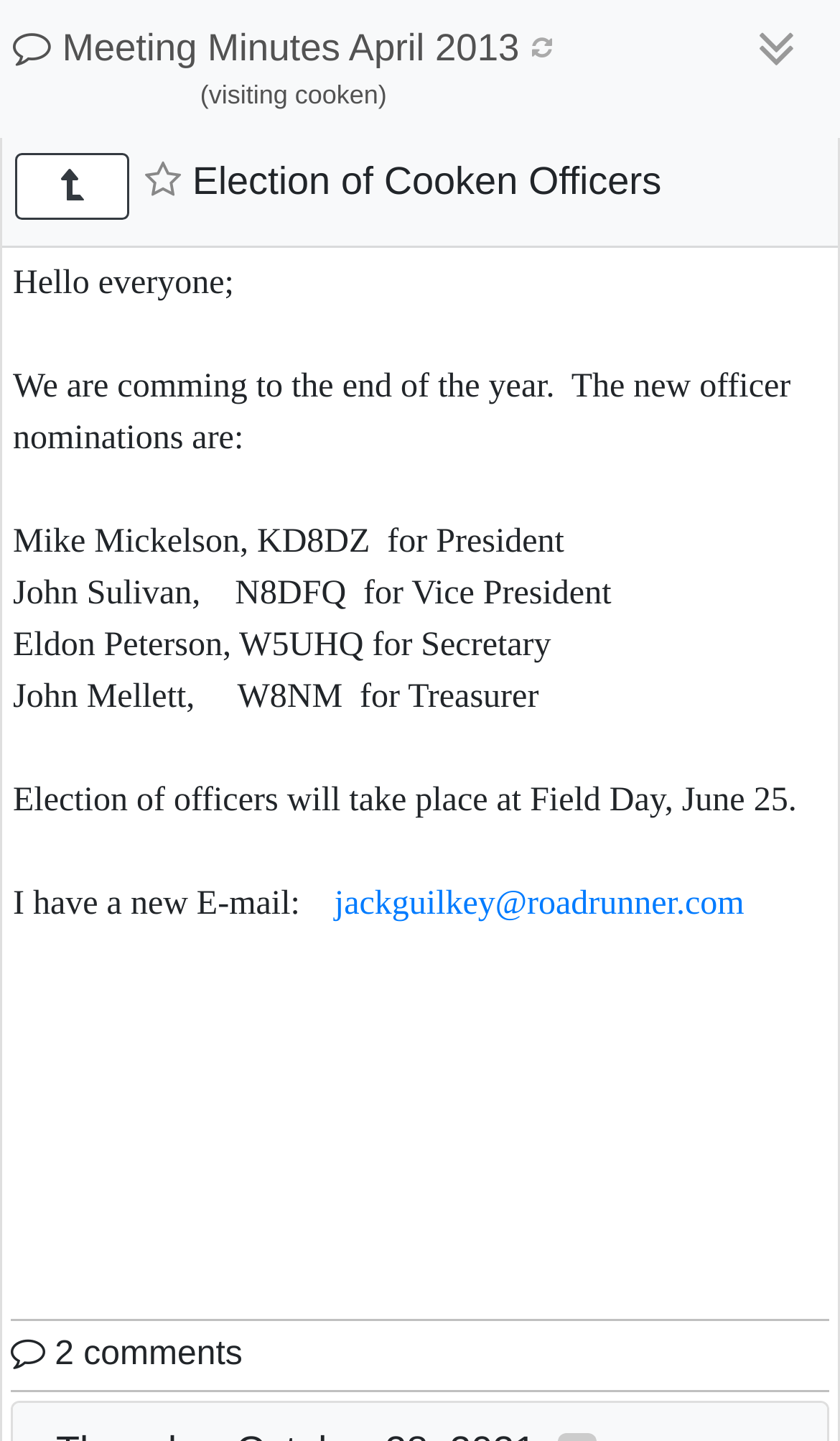By analyzing the image, answer the following question with a detailed response: How many comments are there on this page?

I found the answer in the StaticText element with the text '2 comments', which indicates that there are 2 comments on this page.